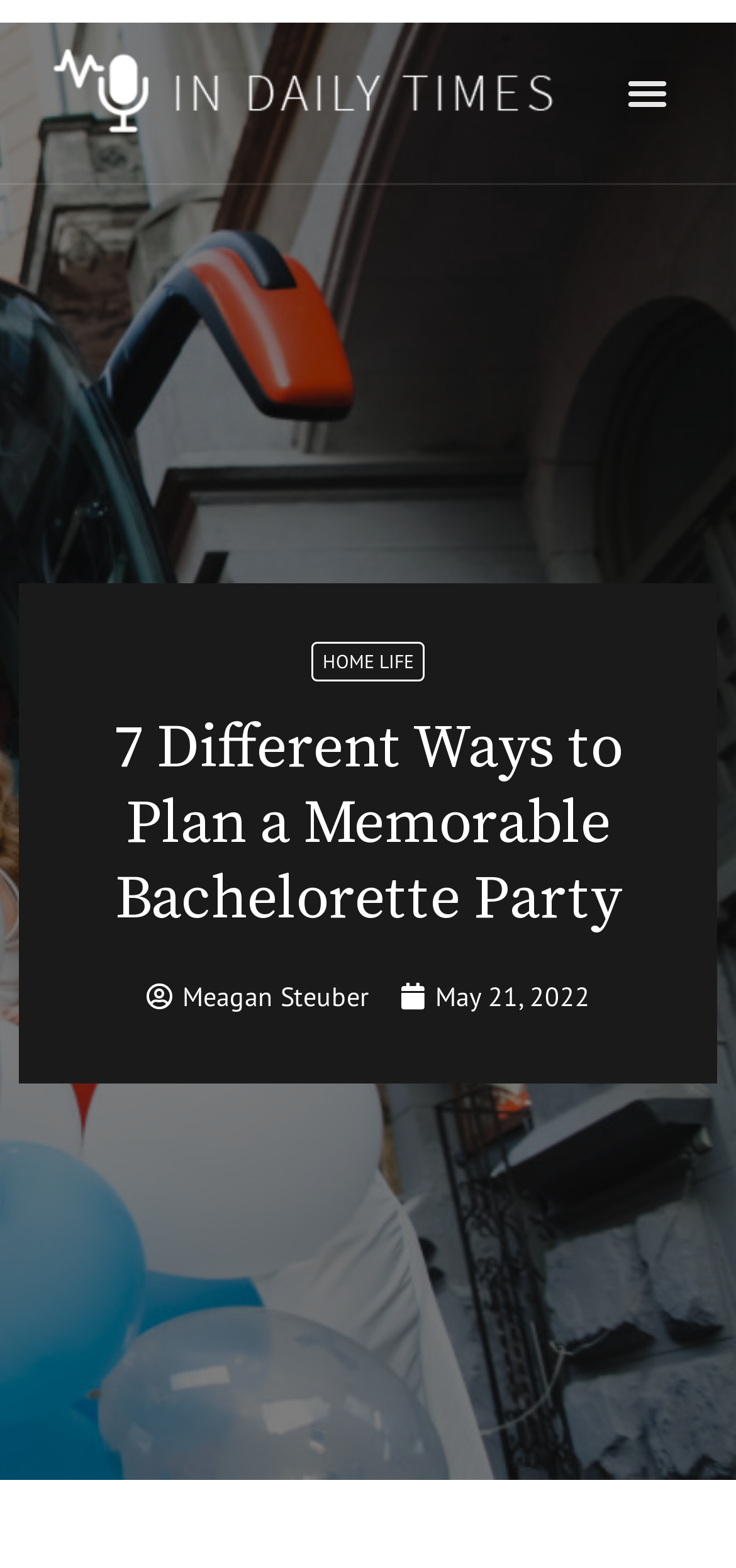What is the category of the article?
Give a detailed and exhaustive answer to the question.

I found the category by looking at the link element with the text 'HOME LIFE' which is located in the menu toggle button and is likely a category or section of the website.